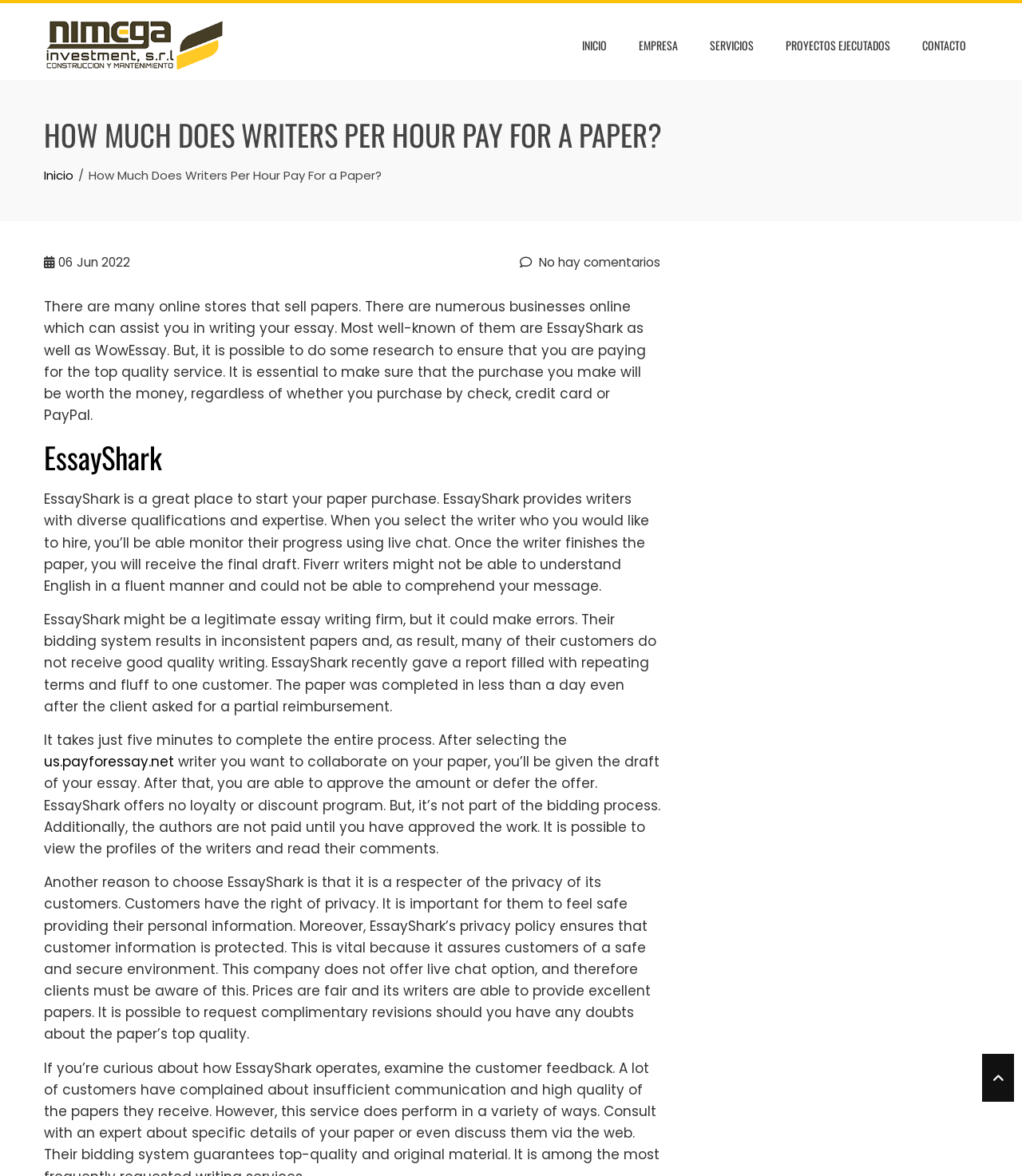What is the name of the online store mentioned in the article?
Provide a detailed and well-explained answer to the question.

The article mentions EssayShark as an online store that provides writers with diverse qualifications and expertise, and discusses its bidding system, quality of papers, and privacy policy.